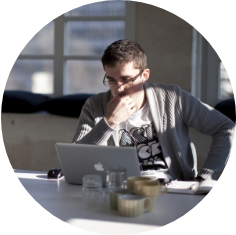Refer to the image and answer the question with as much detail as possible: What is on the table besides the laptop?

Upon closer inspection of the image, it can be seen that there are various containers, possibly for holding beverages, placed on the table, adding to the casual and creative ambiance of the workspace.